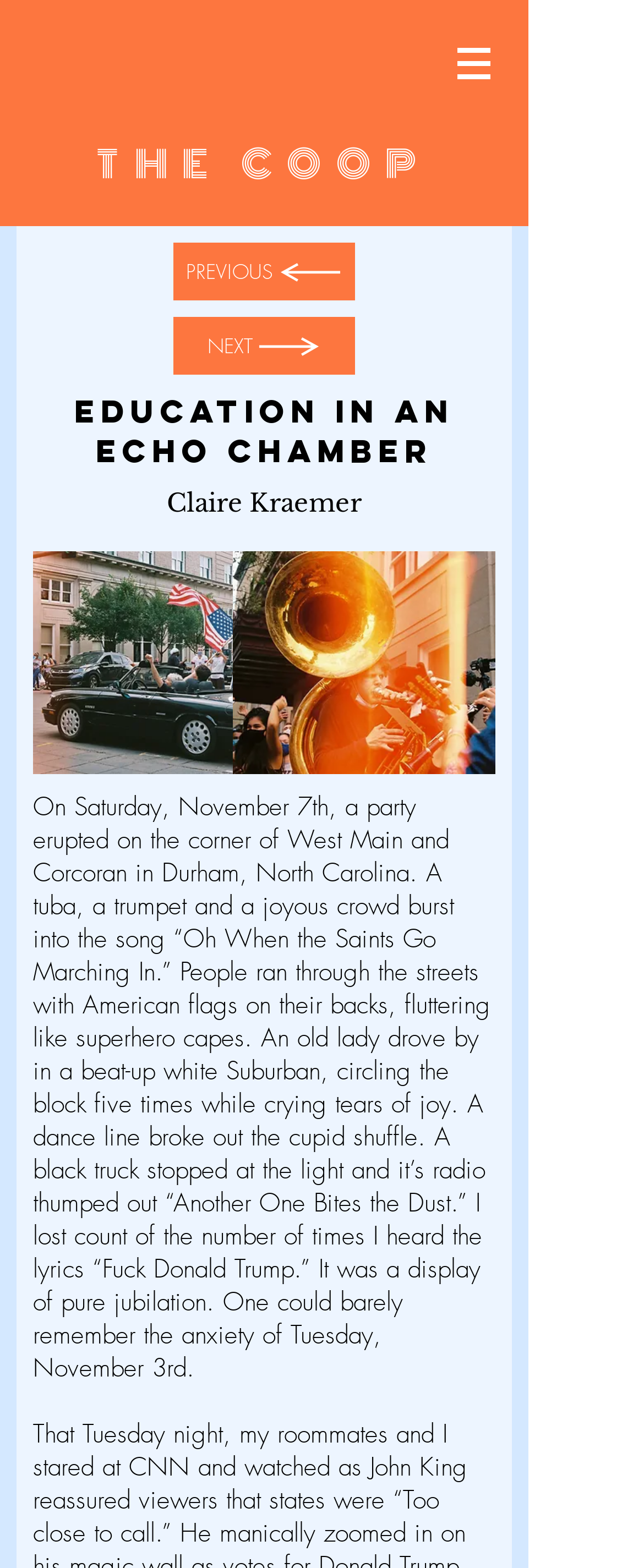Answer the following inquiry with a single word or phrase:
What is the topic of the article?

Education in an Echochamber